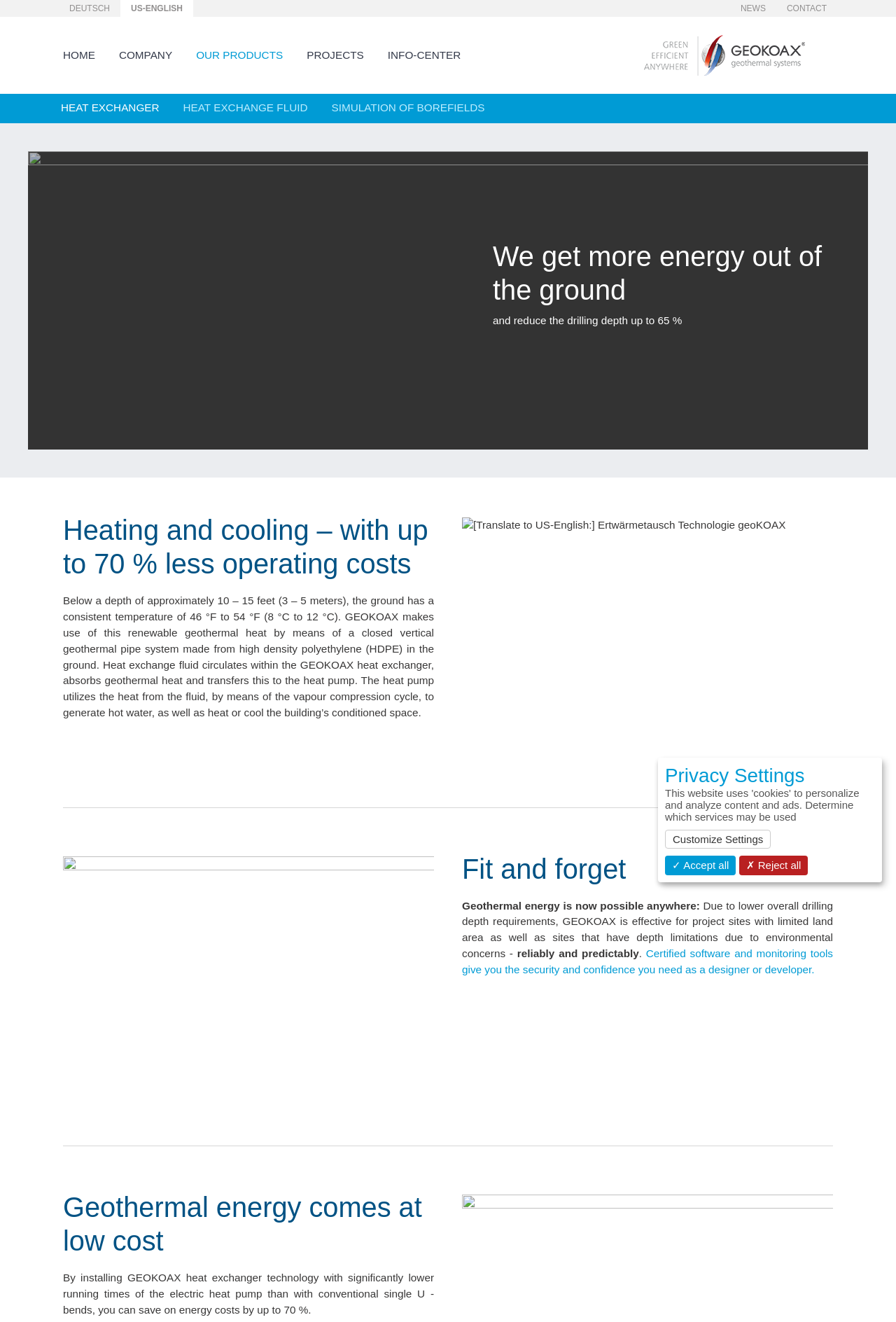Given the description of the UI element: "Info-CenterNavigation Ein/Ausblenden", predict the bounding box coordinates in the form of [left, top, right, bottom], with each value being a float between 0 and 1.

[0.419, 0.031, 0.528, 0.052]